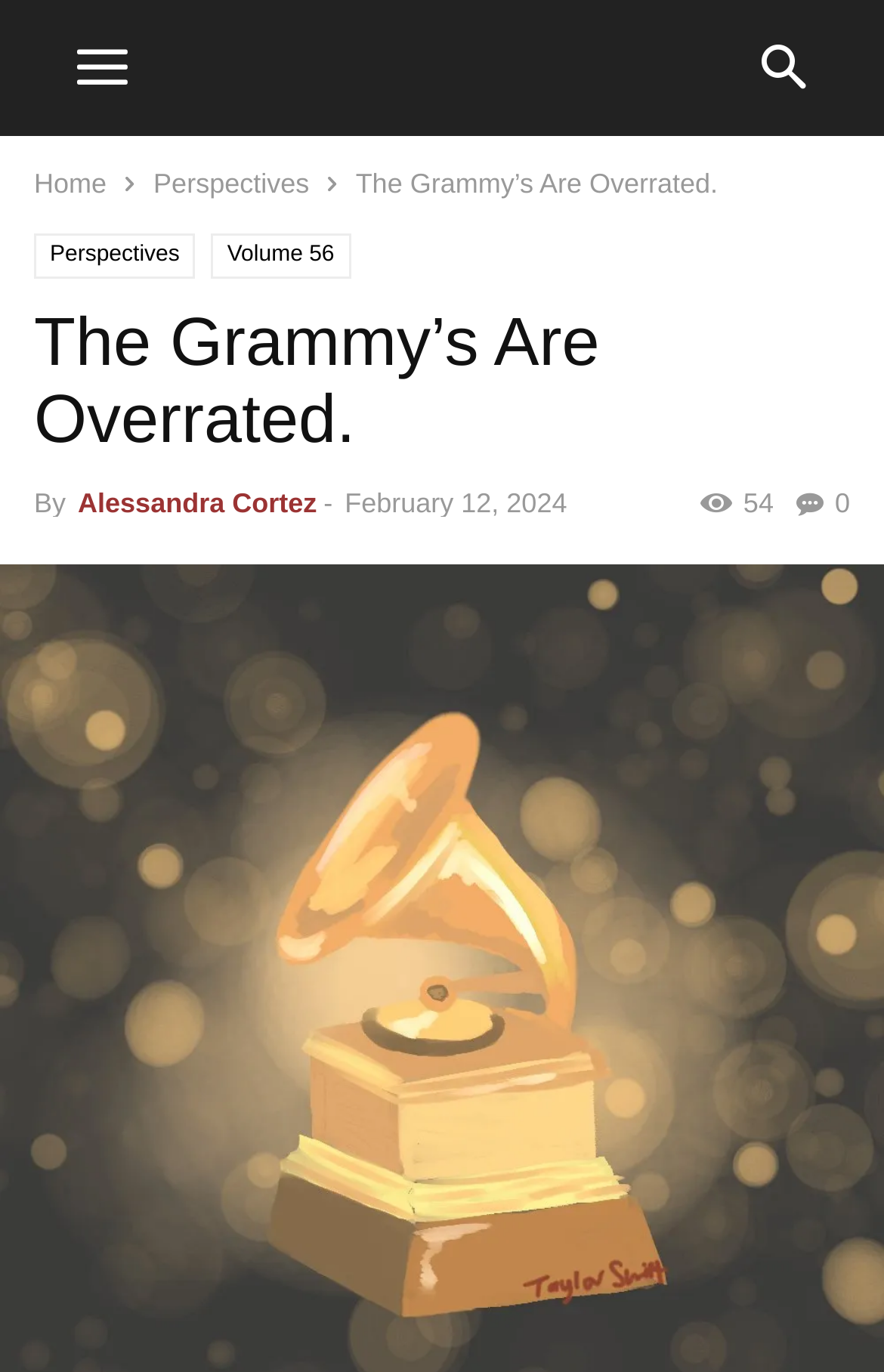Find the bounding box coordinates corresponding to the UI element with the description: "Volume 56". The coordinates should be formatted as [left, top, right, bottom], with values as floats between 0 and 1.

[0.239, 0.17, 0.396, 0.203]